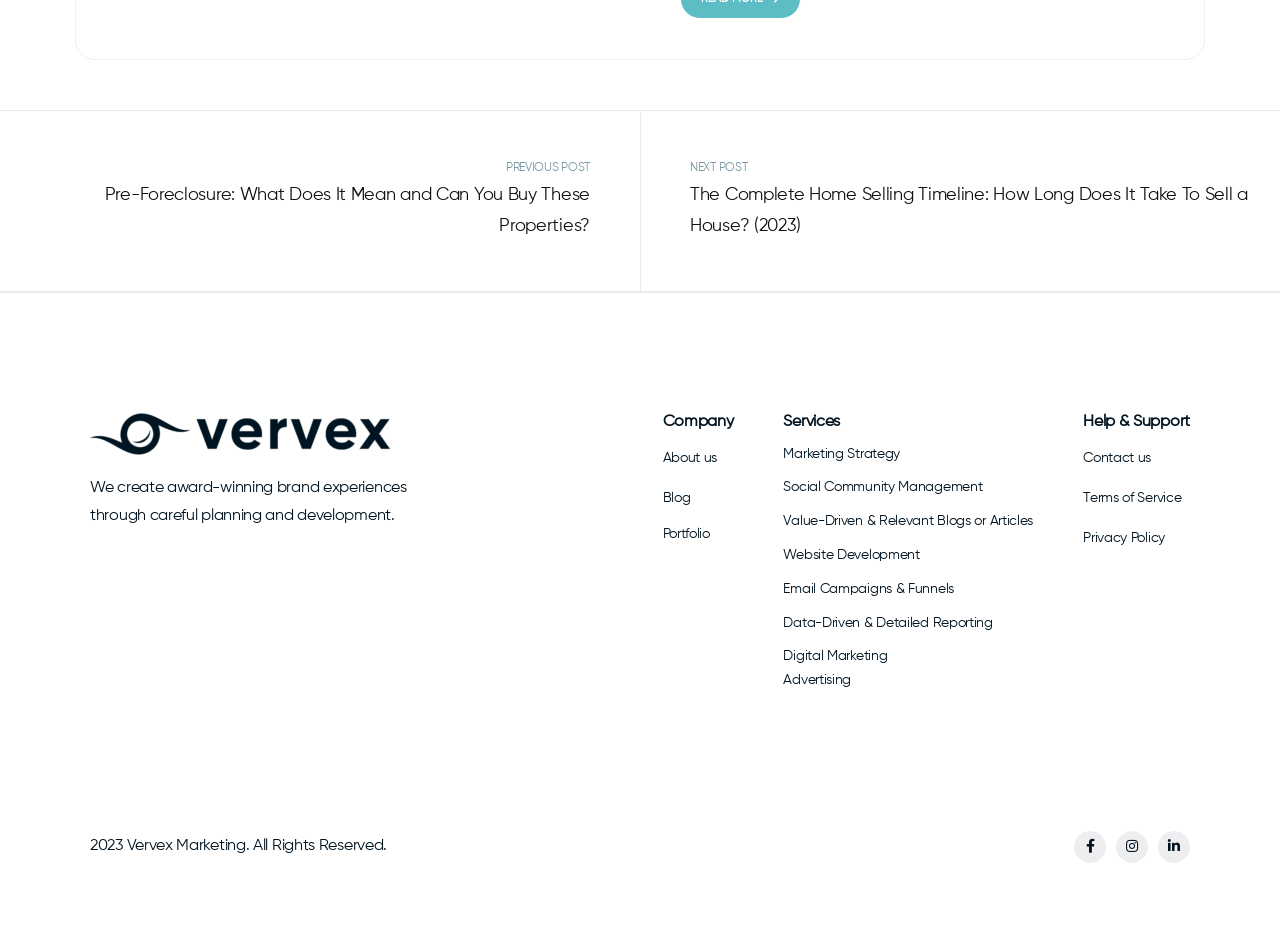Bounding box coordinates must be specified in the format (top-left x, top-left y, bottom-right x, bottom-right y). All values should be floating point numbers between 0 and 1. What are the bounding box coordinates of the UI element described as: Digital Marketing

[0.612, 0.698, 0.693, 0.713]